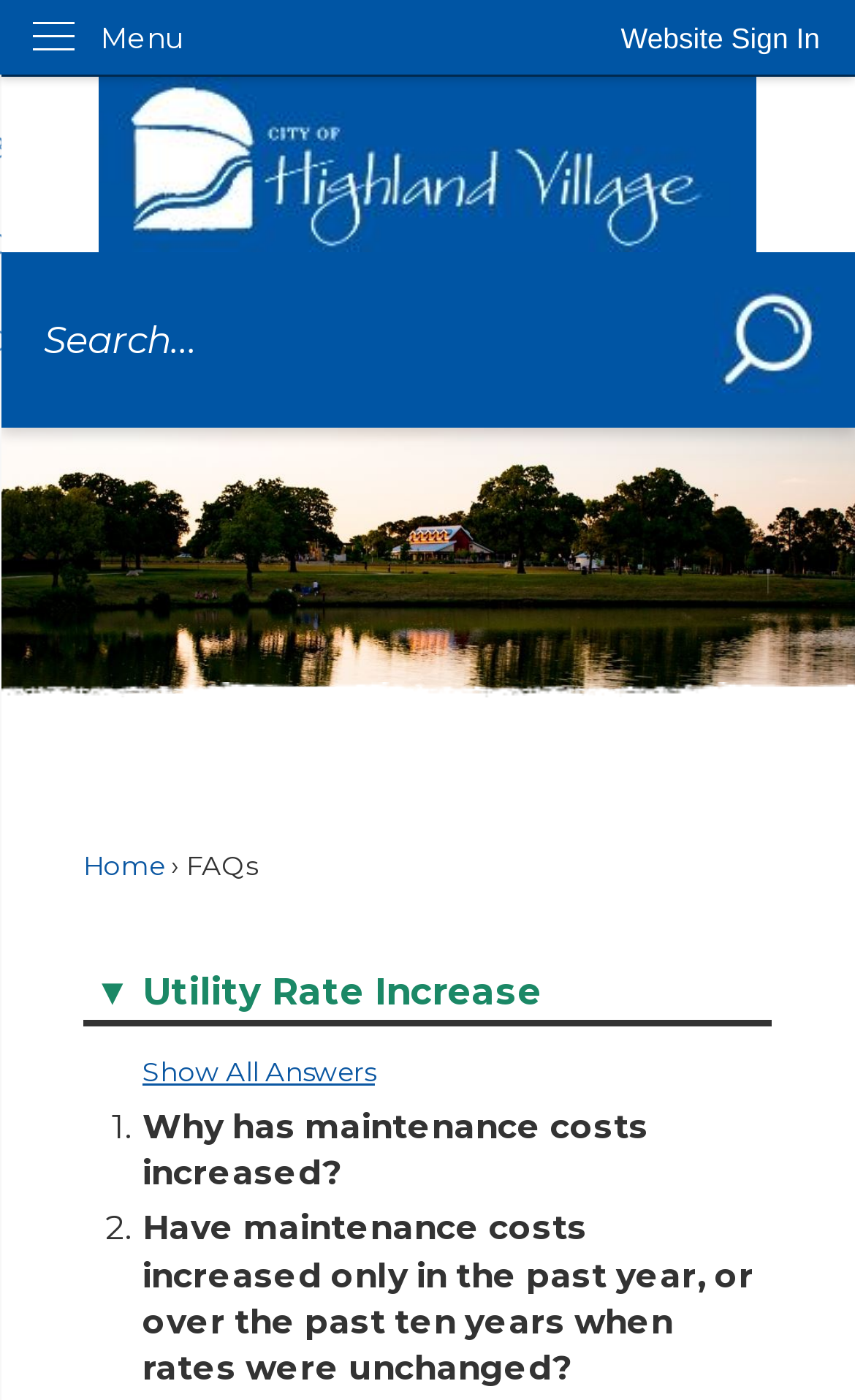Describe all the key features and sections of the webpage thoroughly.

The webpage is about FAQs related to Utility Rate Increase. At the top left corner, there is a "Skip to Main Content" link. Next to it, on the top right corner, is a "Website Sign In" button. Below the sign-in button, there is a vertical menu with a "Menu" label. 

Below the menu, there is a "Home page" link, accompanied by an image, spanning almost the entire width of the page. 

Underneath the home page link, there is a search region that occupies the full width of the page. Within the search region, there is a search textbox and a "Go to Site Search" button with an accompanying image, located on the right side.

On the left side of the page, there are three links: "Home", "FAQs", and "▼ Utility Rate Increase", which is a heading. The "▼ Utility Rate Increase" link is followed by a "Show All Answers" link.

Below the "Show All Answers" link, there are two description lists, each containing a question and answer pair. The first list has a term "1." followed by a link to the question "Why has maintenance costs increased?". The second list has a term "2." followed by a link to the question "Have maintenance costs increased only in the past year, or over the past ten years when rates were unchanged?".